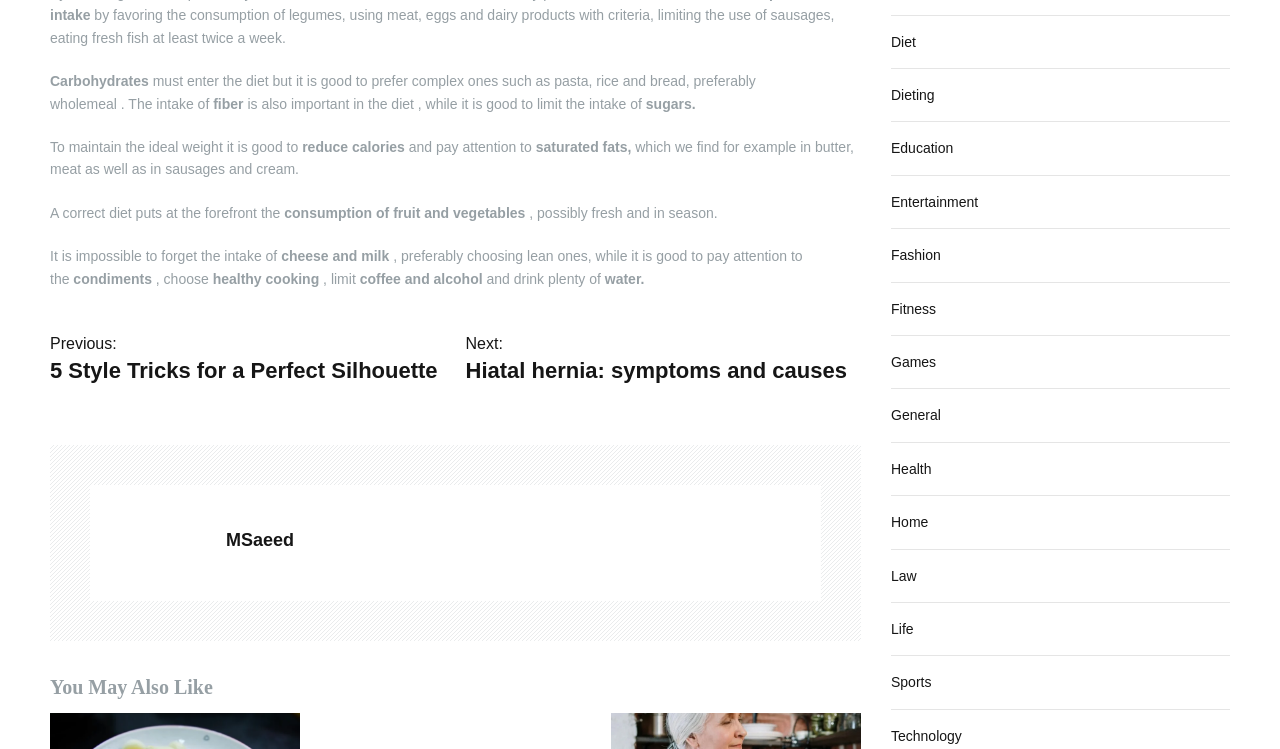Bounding box coordinates are specified in the format (top-left x, top-left y, bottom-right x, bottom-right y). All values are floating point numbers bounded between 0 and 1. Please provide the bounding box coordinate of the region this sentence describes: Games

[0.696, 0.473, 0.731, 0.494]